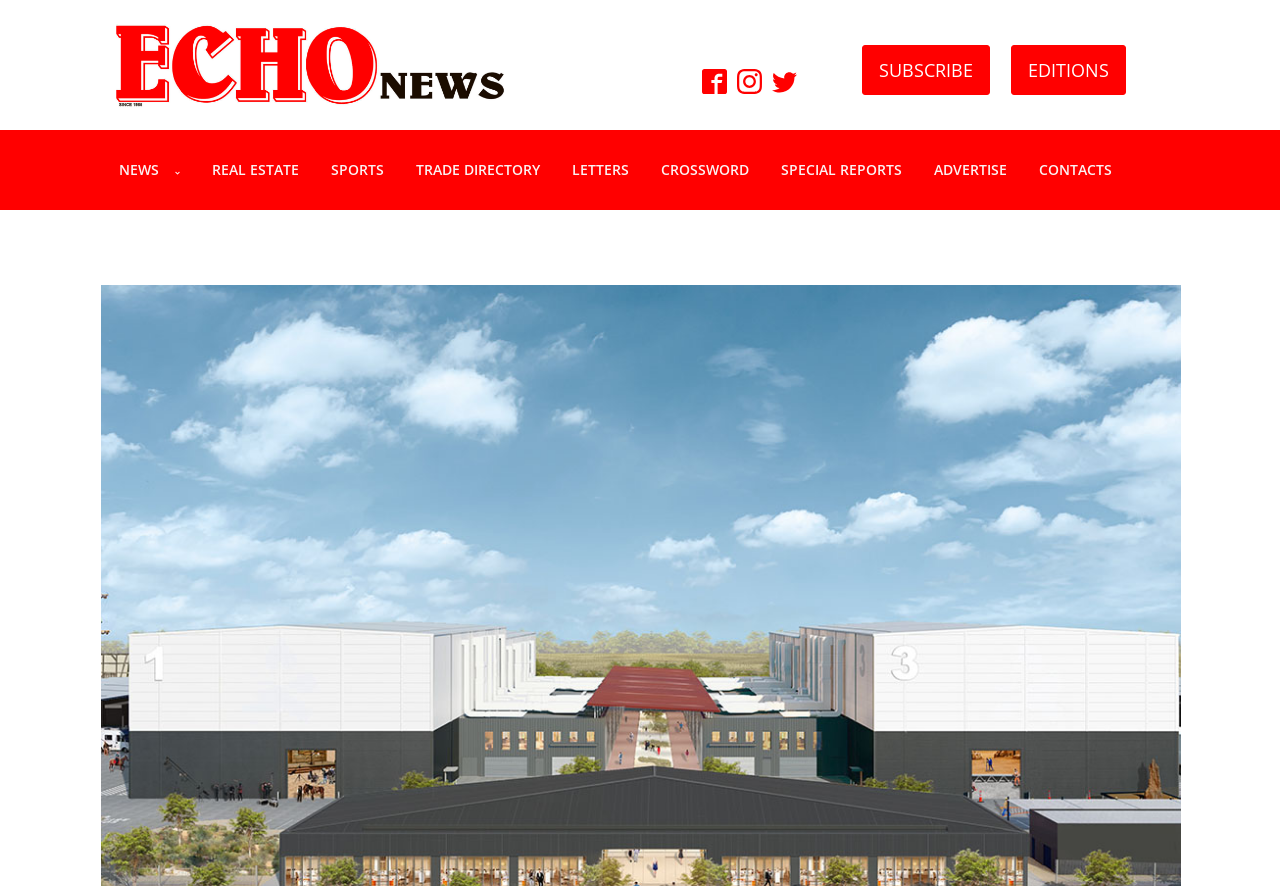How many social media links are available?
Kindly offer a detailed explanation using the data available in the image.

There are three social media links available on the webpage, which are 'Visit our Facebook', 'Visit our Instagram', and 'Visit our Twitter'. These links can be found on the top right corner of the webpage.